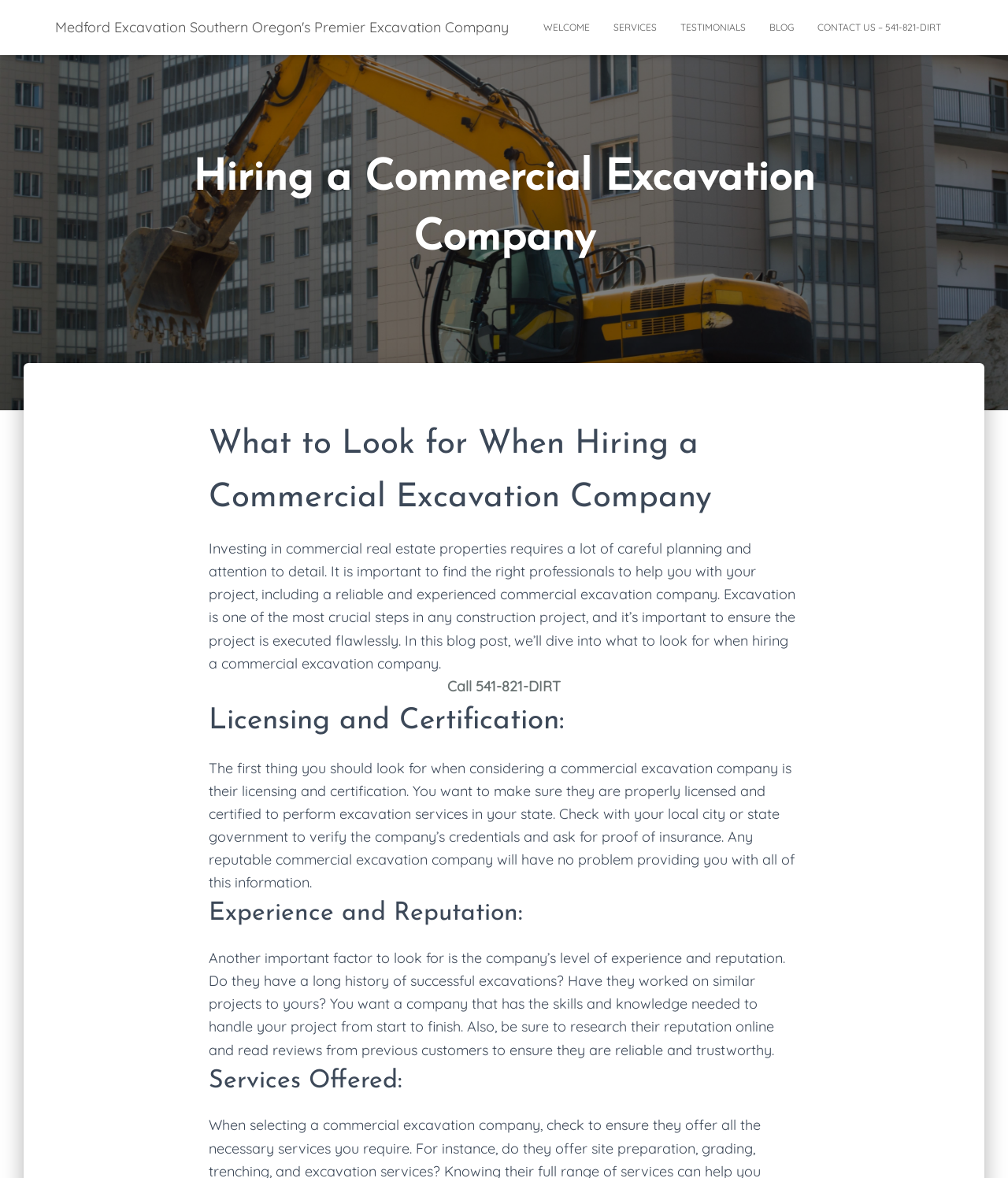Locate the bounding box coordinates of the element that needs to be clicked to carry out the instruction: "Click on Medford Excavation Southern Oregon's Premier Excavation Company". The coordinates should be given as four float numbers ranging from 0 to 1, i.e., [left, top, right, bottom].

[0.043, 0.007, 0.516, 0.04]